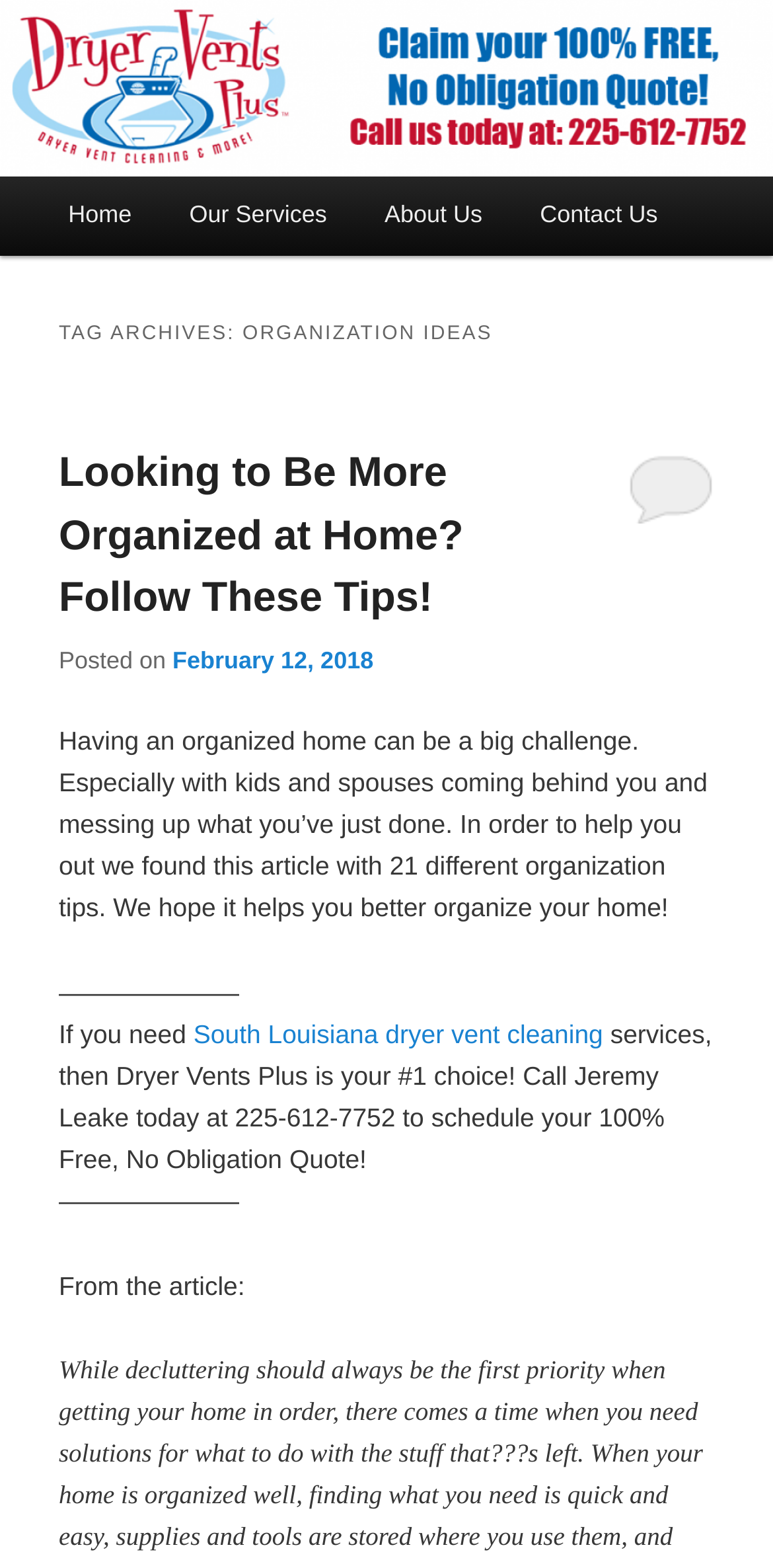What is the phone number to schedule a quote?
Could you please answer the question thoroughly and with as much detail as possible?

The phone number to schedule a quote can be found by looking at the article content, which mentions 'Call Jeremy Leake today at 225-612-7752 to schedule your 100% Free, No Obligation Quote!'